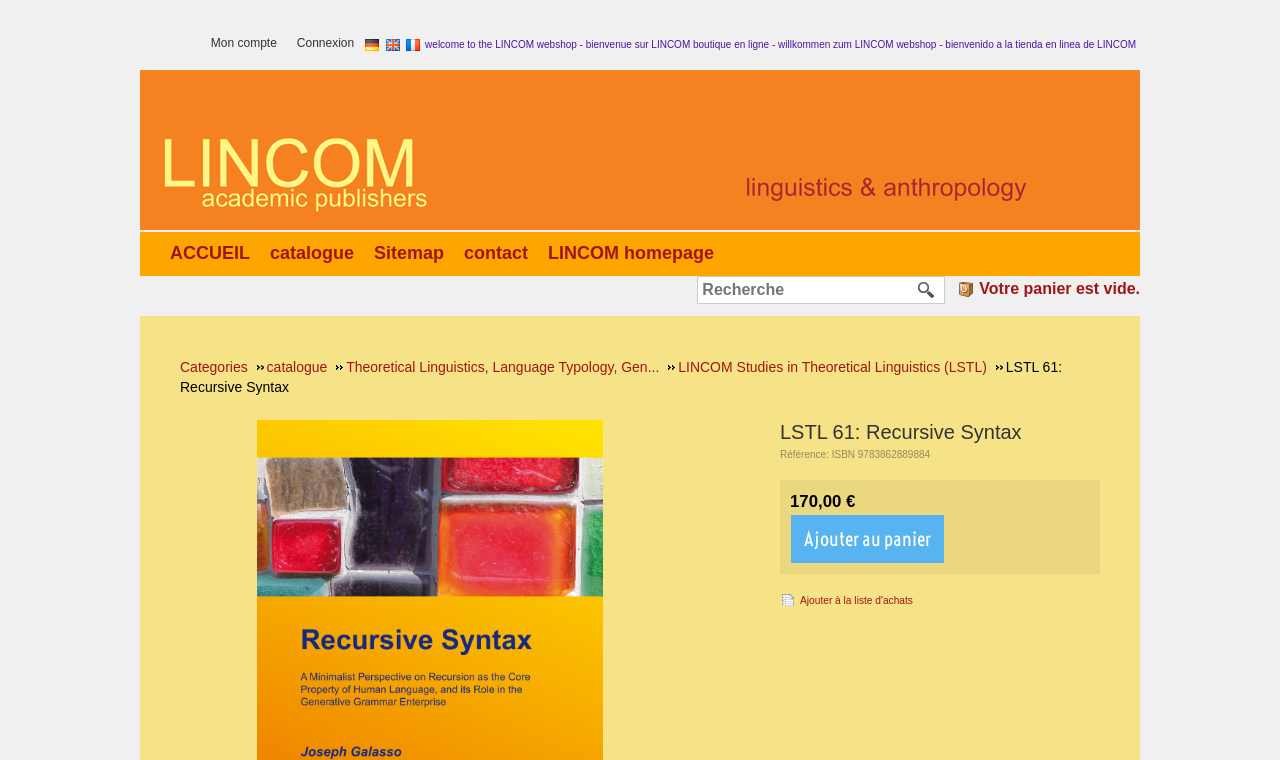Determine the bounding box coordinates of the clickable area required to perform the following instruction: "change country/language". The coordinates should be represented as four float numbers between 0 and 1: [left, top, right, bottom].

[0.285, 0.048, 0.297, 0.067]